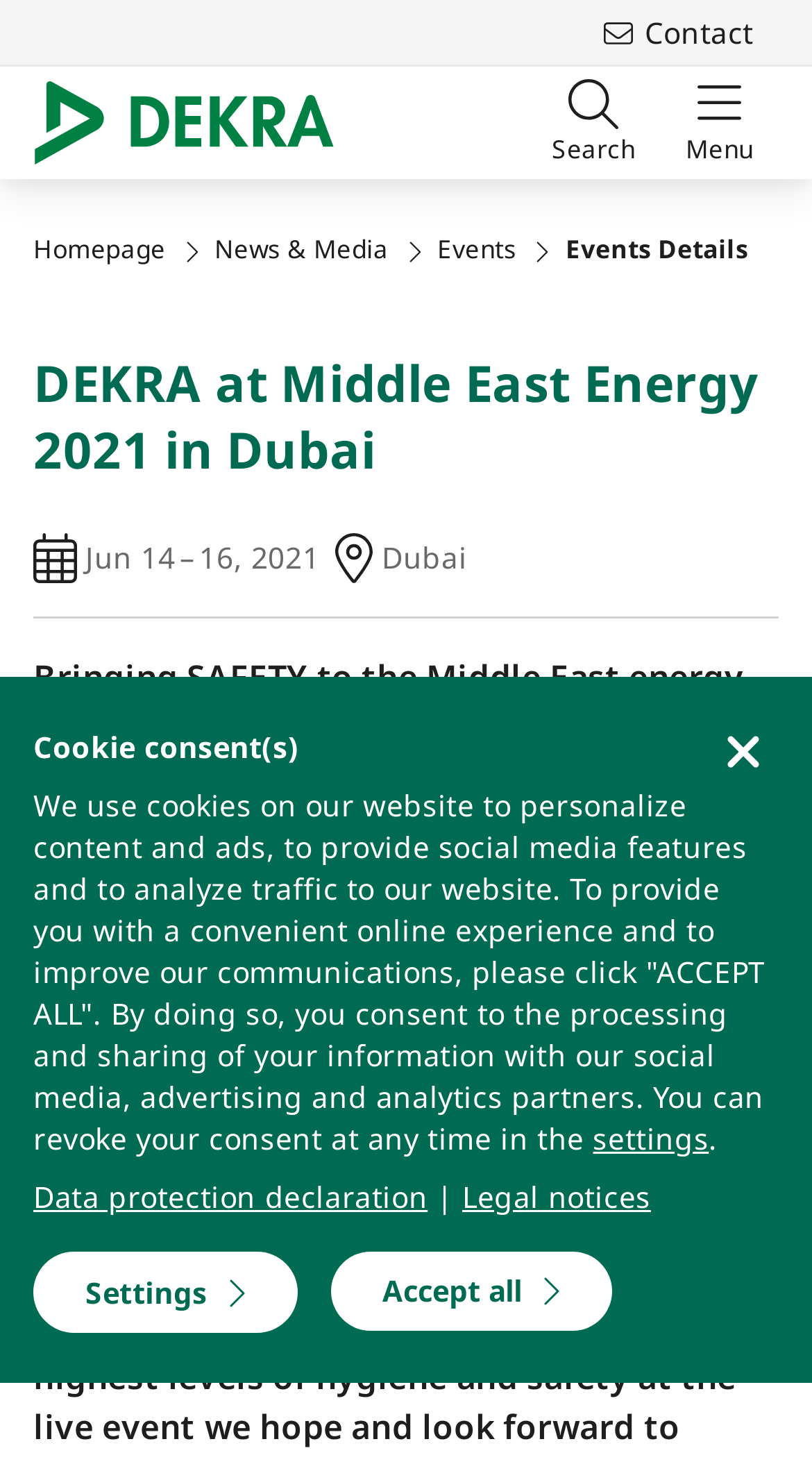Determine the bounding box coordinates of the area to click in order to meet this instruction: "Click the Homepage link".

[0.041, 0.16, 0.204, 0.182]